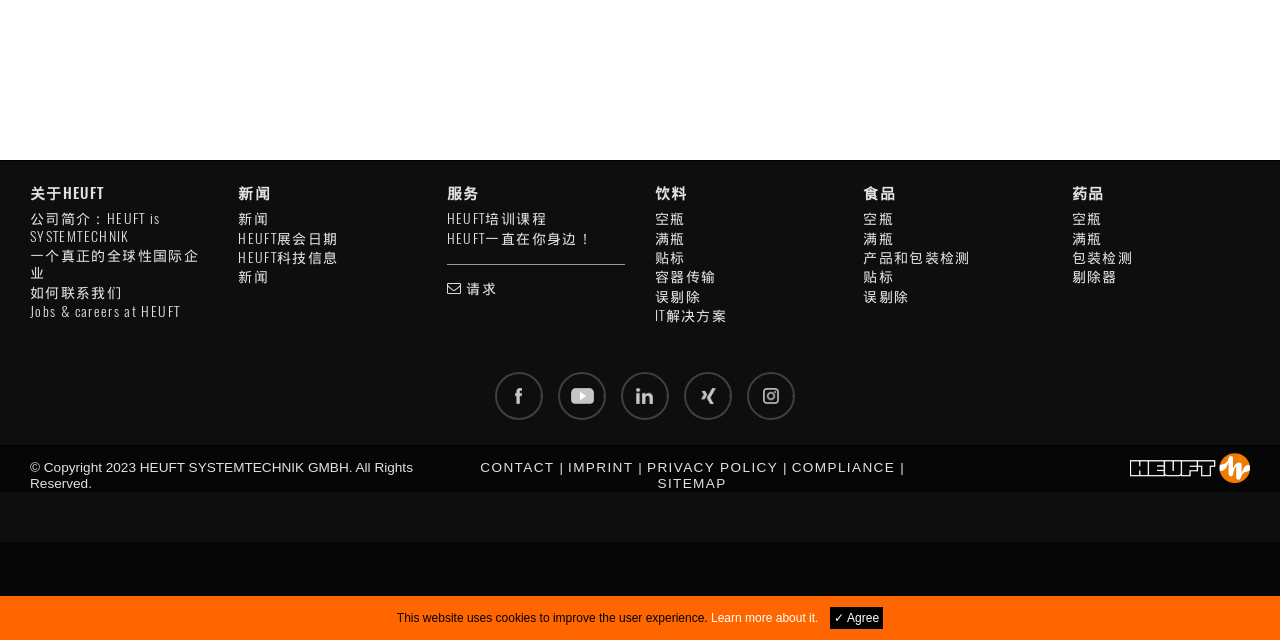Determine the bounding box coordinates for the HTML element described here: "公司简介：HEUFT is SYSTEMTECHNIK".

[0.023, 0.327, 0.126, 0.384]